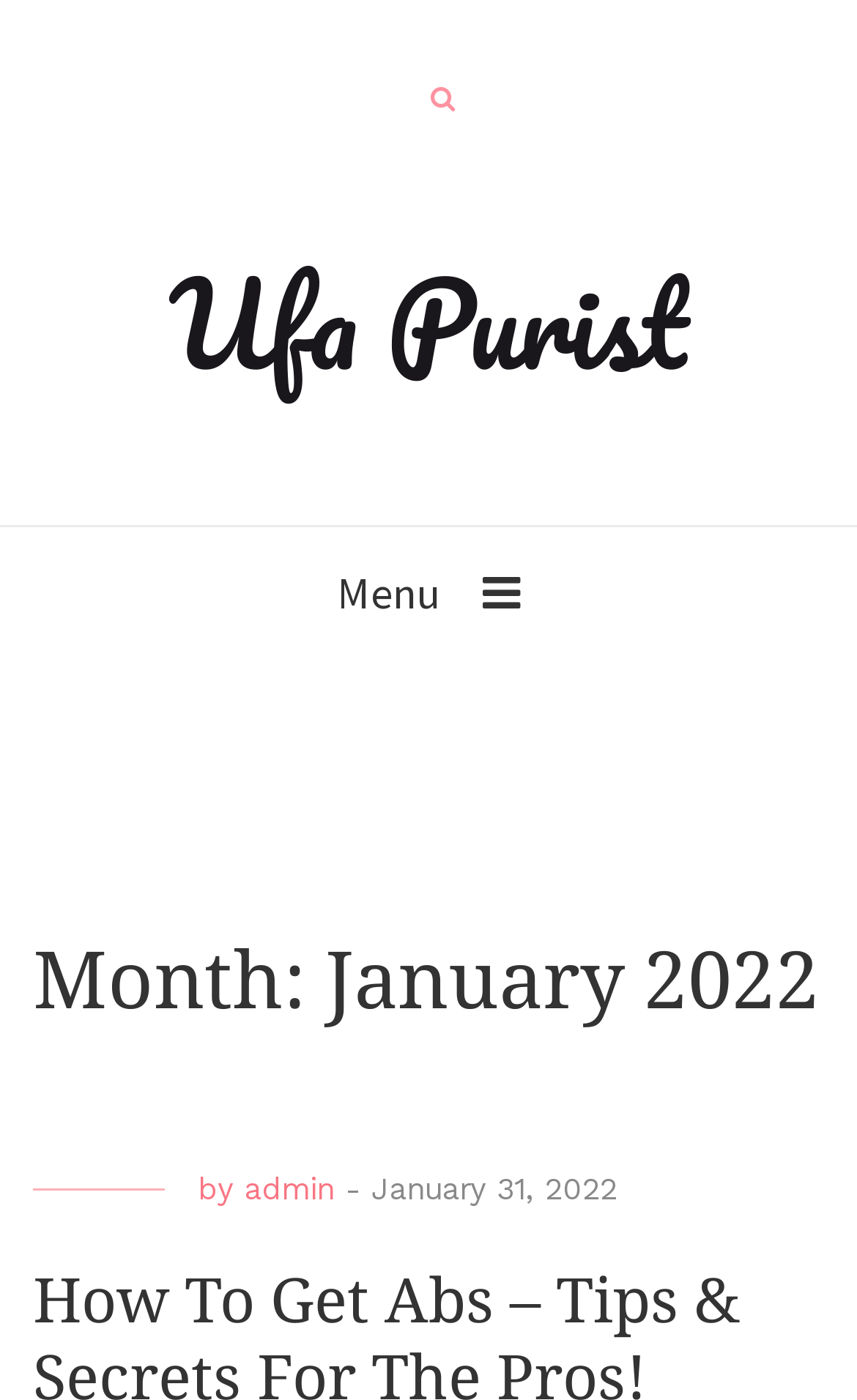Bounding box coordinates are specified in the format (top-left x, top-left y, bottom-right x, bottom-right y). All values are floating point numbers bounded between 0 and 1. Please provide the bounding box coordinate of the region this sentence describes: admin

[0.285, 0.836, 0.39, 0.861]